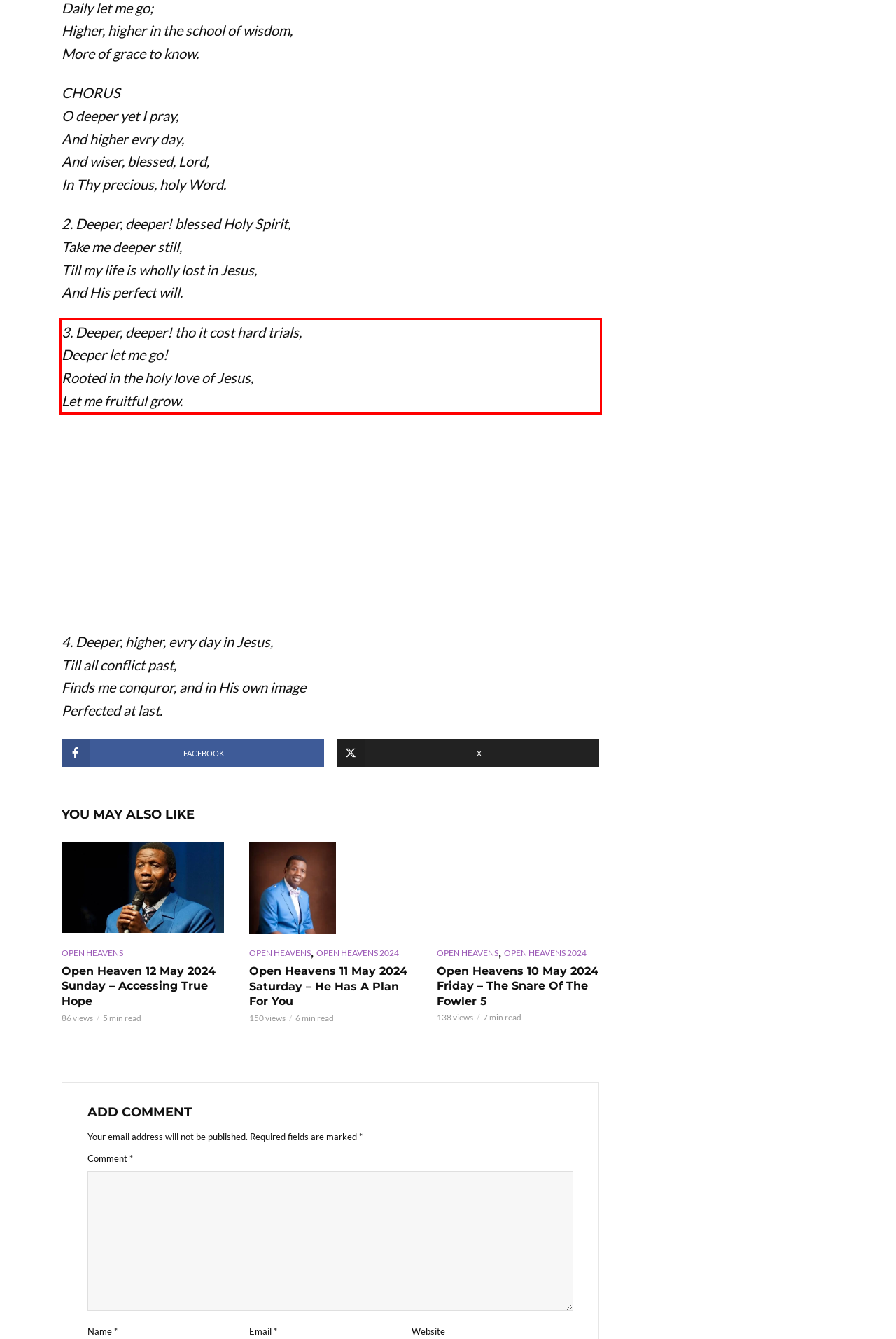Please examine the webpage screenshot containing a red bounding box and use OCR to recognize and output the text inside the red bounding box.

3. Deeper, deeper! tho it cost hard trials, Deeper let me go! Rooted in the holy love of Jesus, Let me fruitful grow.